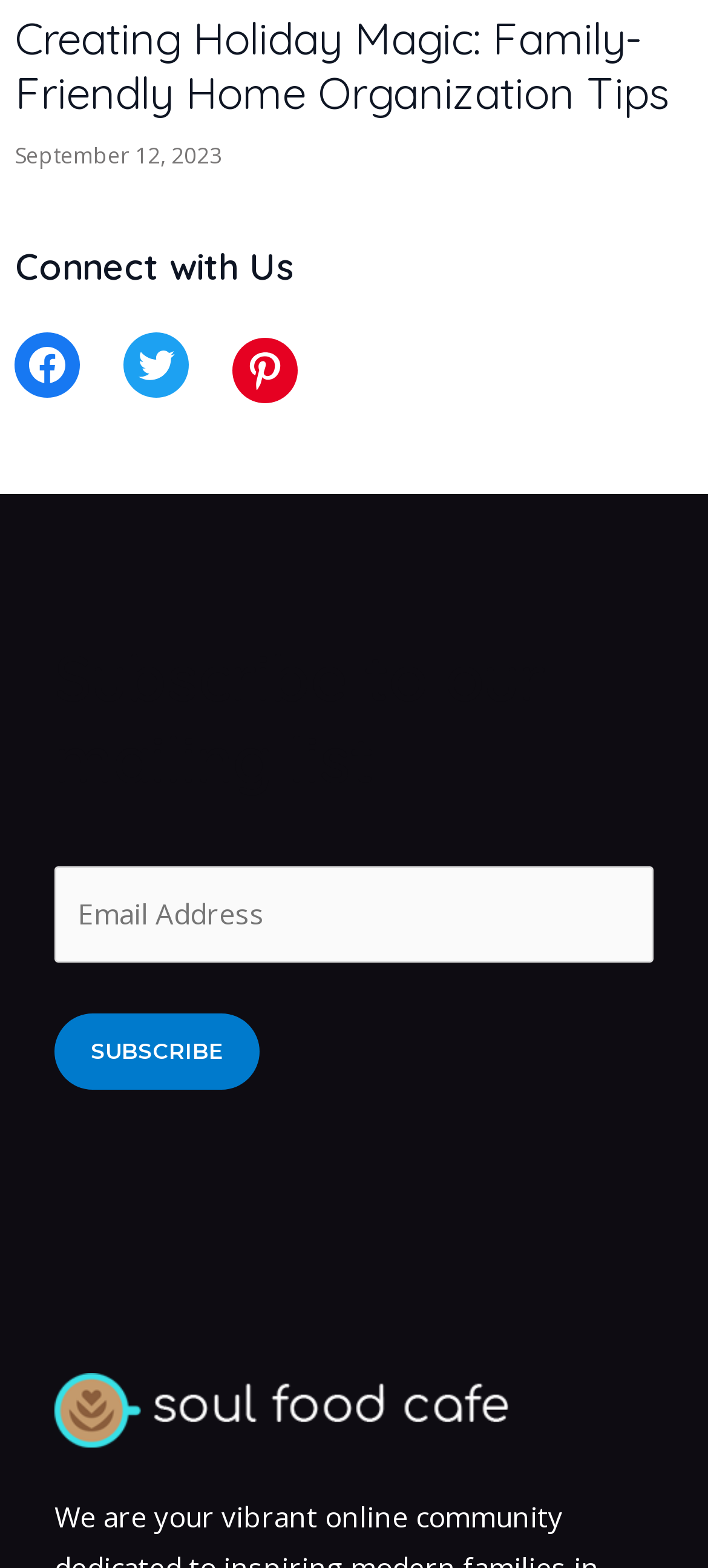Please provide the bounding box coordinates for the element that needs to be clicked to perform the following instruction: "Call the company". The coordinates should be given as four float numbers between 0 and 1, i.e., [left, top, right, bottom].

None